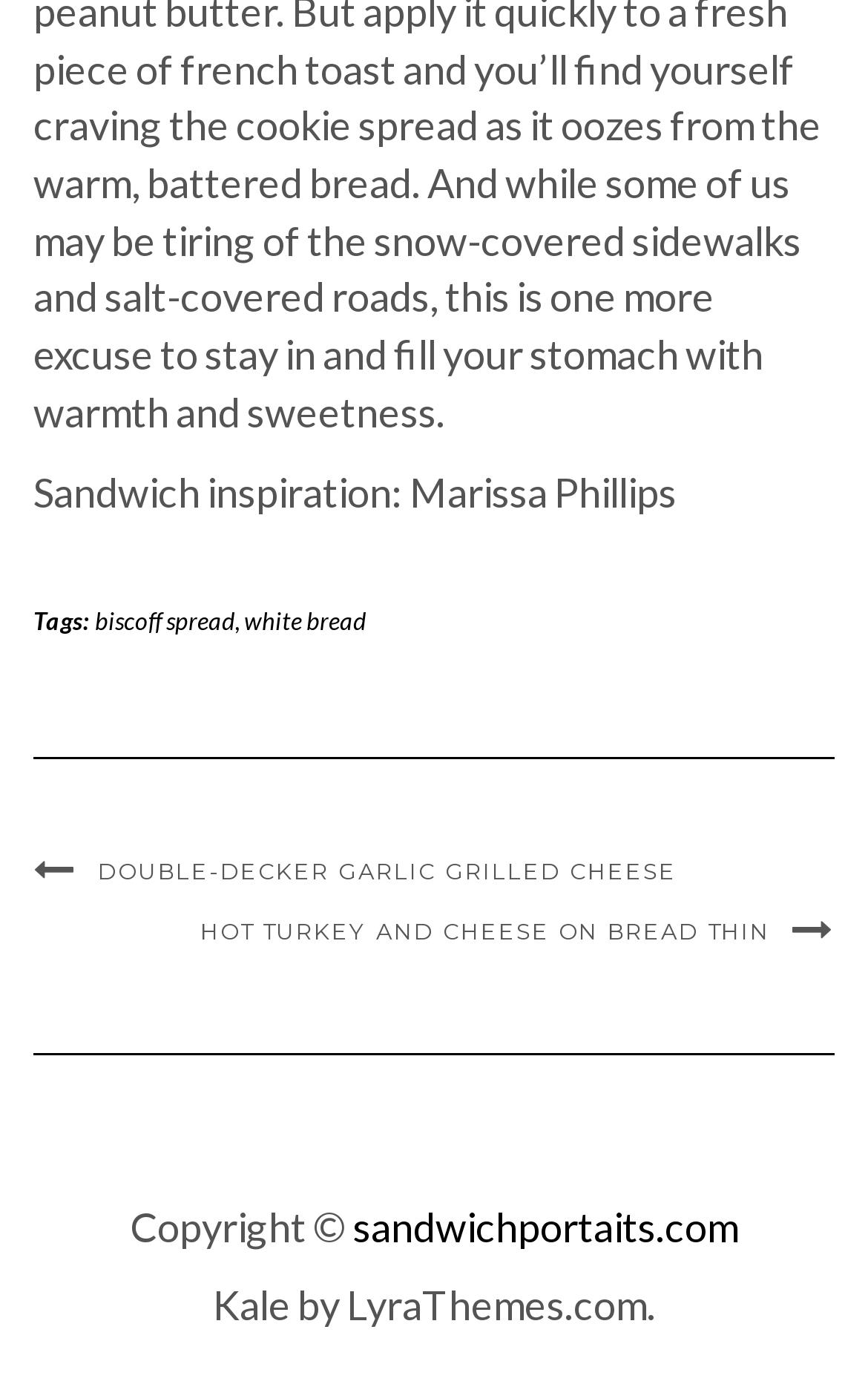Provide a one-word or one-phrase answer to the question:
What is the second tag for the sandwich?

white bread